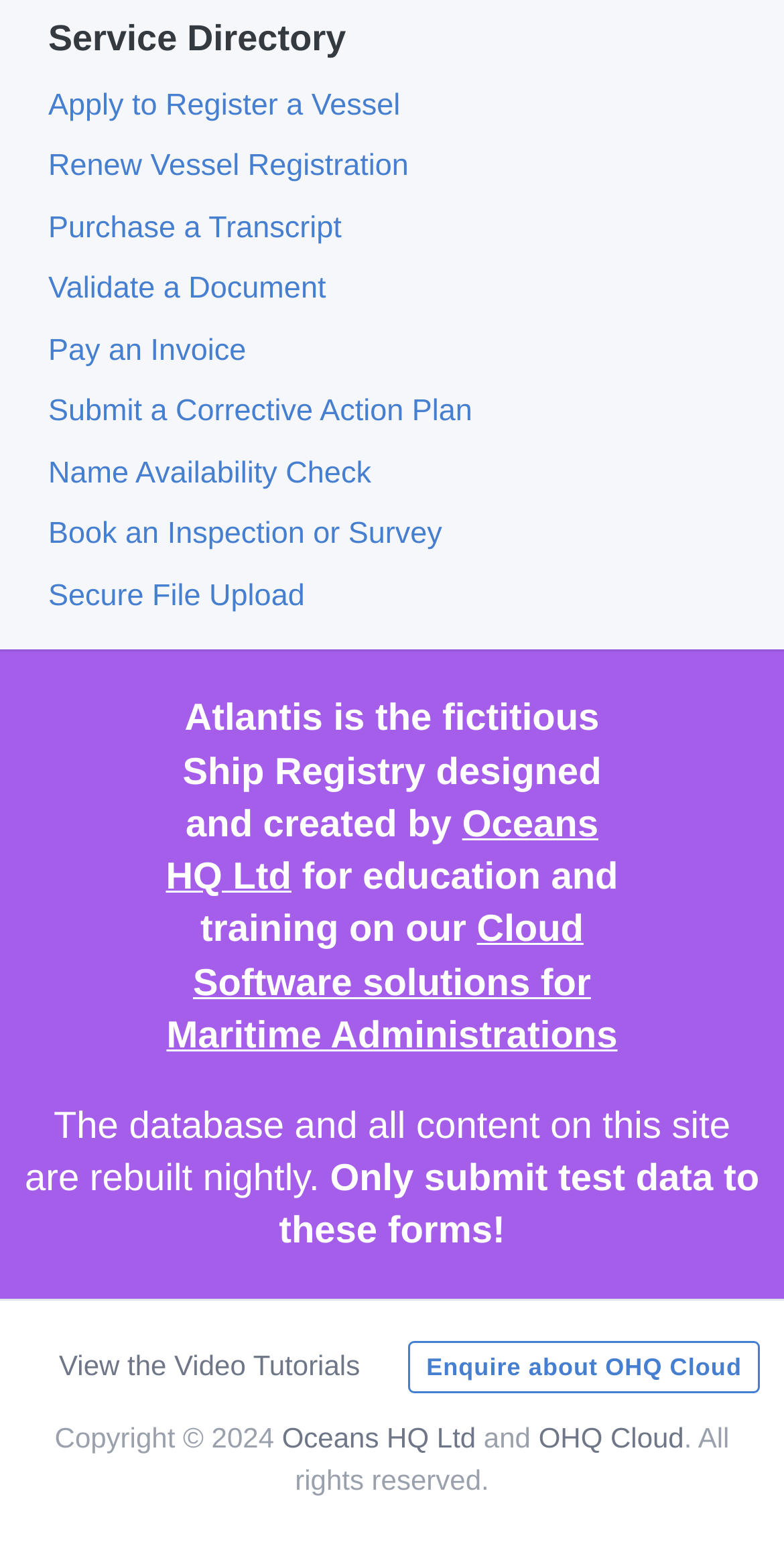Determine the bounding box coordinates for the element that should be clicked to follow this instruction: "Enquire about OHQ Cloud". The coordinates should be given as four float numbers between 0 and 1, in the format [left, top, right, bottom].

[0.521, 0.869, 0.969, 0.903]